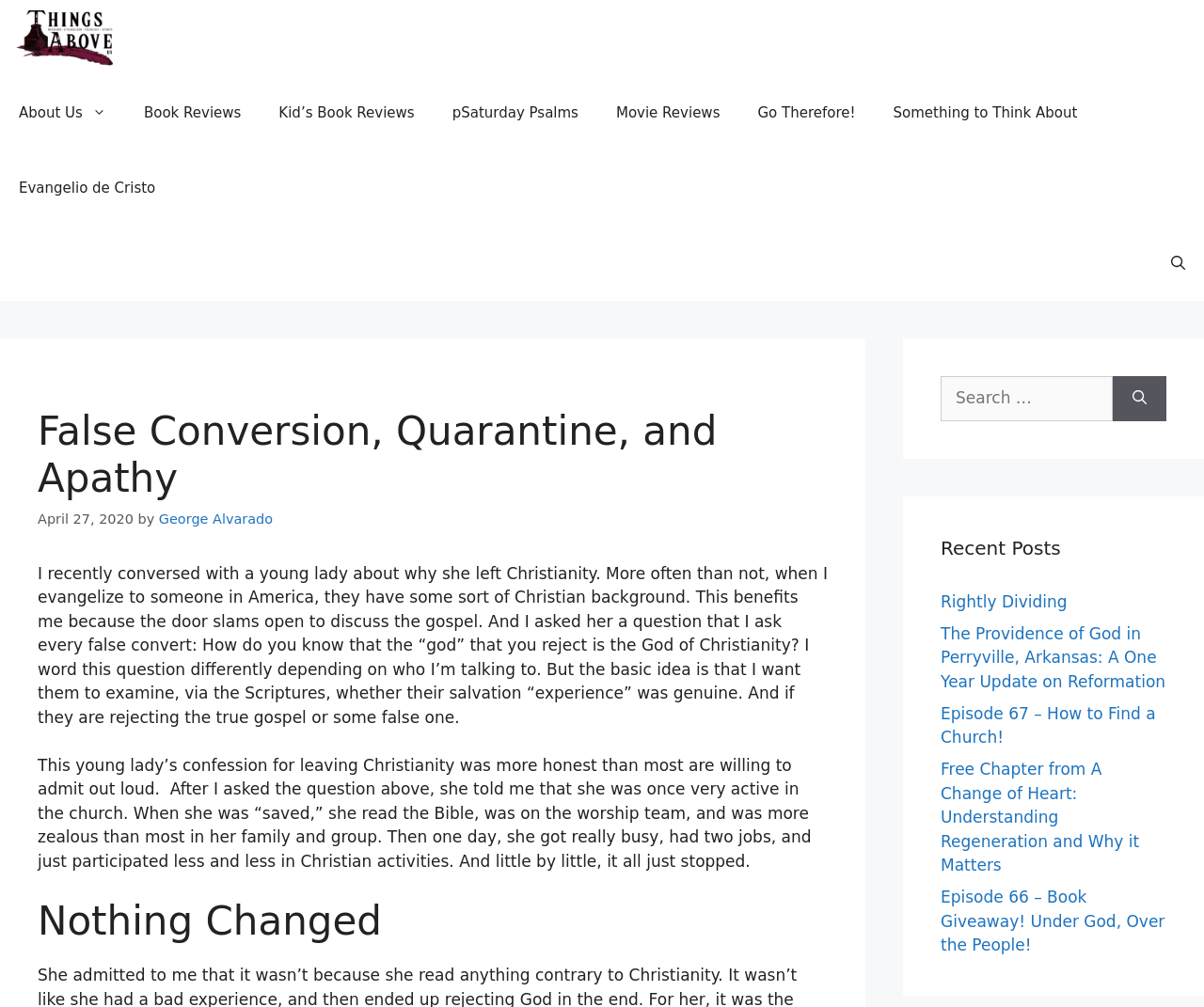Please identify the bounding box coordinates of the clickable region that I should interact with to perform the following instruction: "Open the search bar". The coordinates should be expressed as four float numbers between 0 and 1, i.e., [left, top, right, bottom].

[0.957, 0.224, 1.0, 0.299]